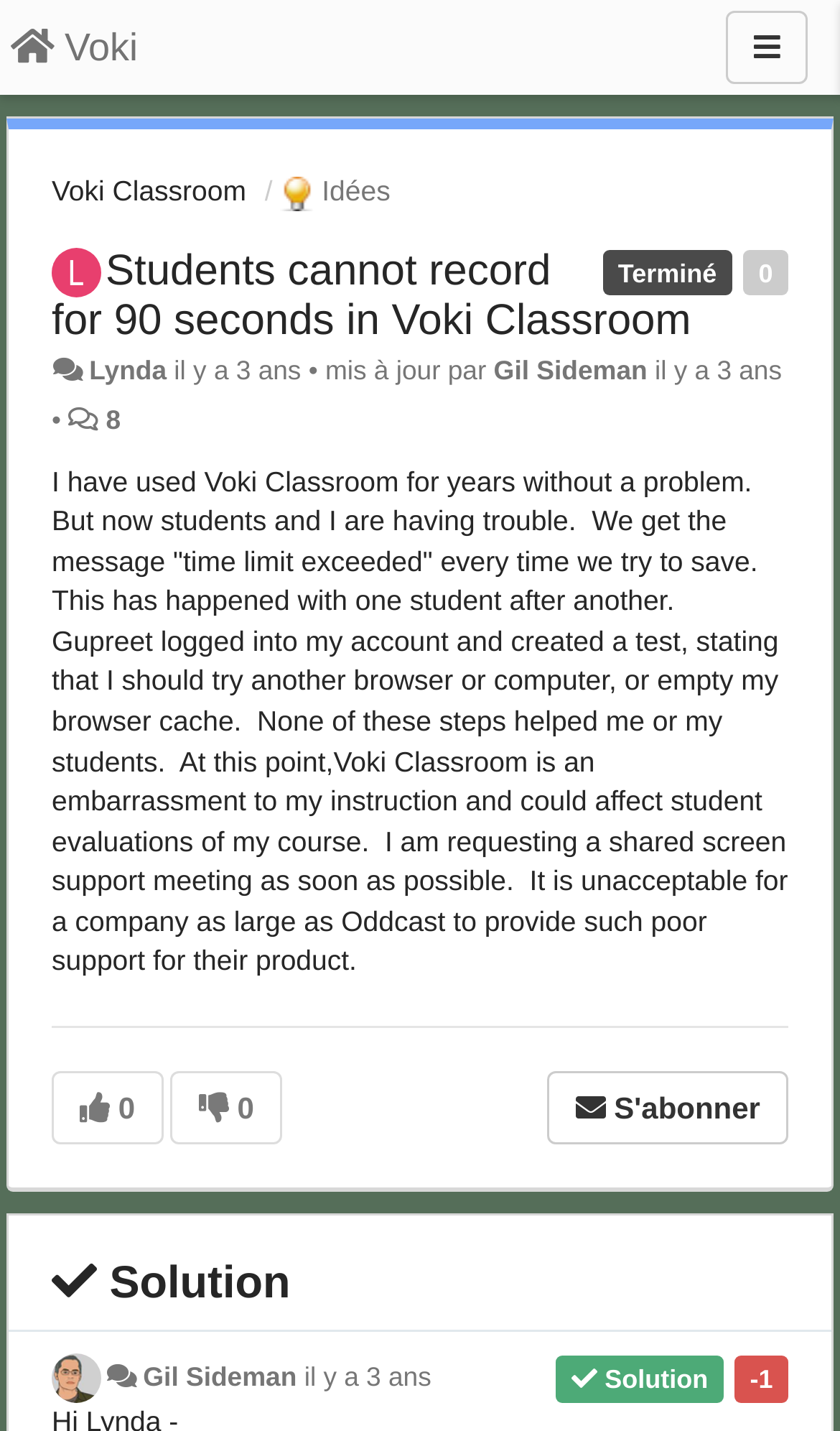With reference to the screenshot, provide a detailed response to the question below:
What is the name of the product mentioned?

The product name is mentioned in the link 'Voki Classroom' and also in the heading 'Students cannot record for 90 seconds in Voki Classroom'.